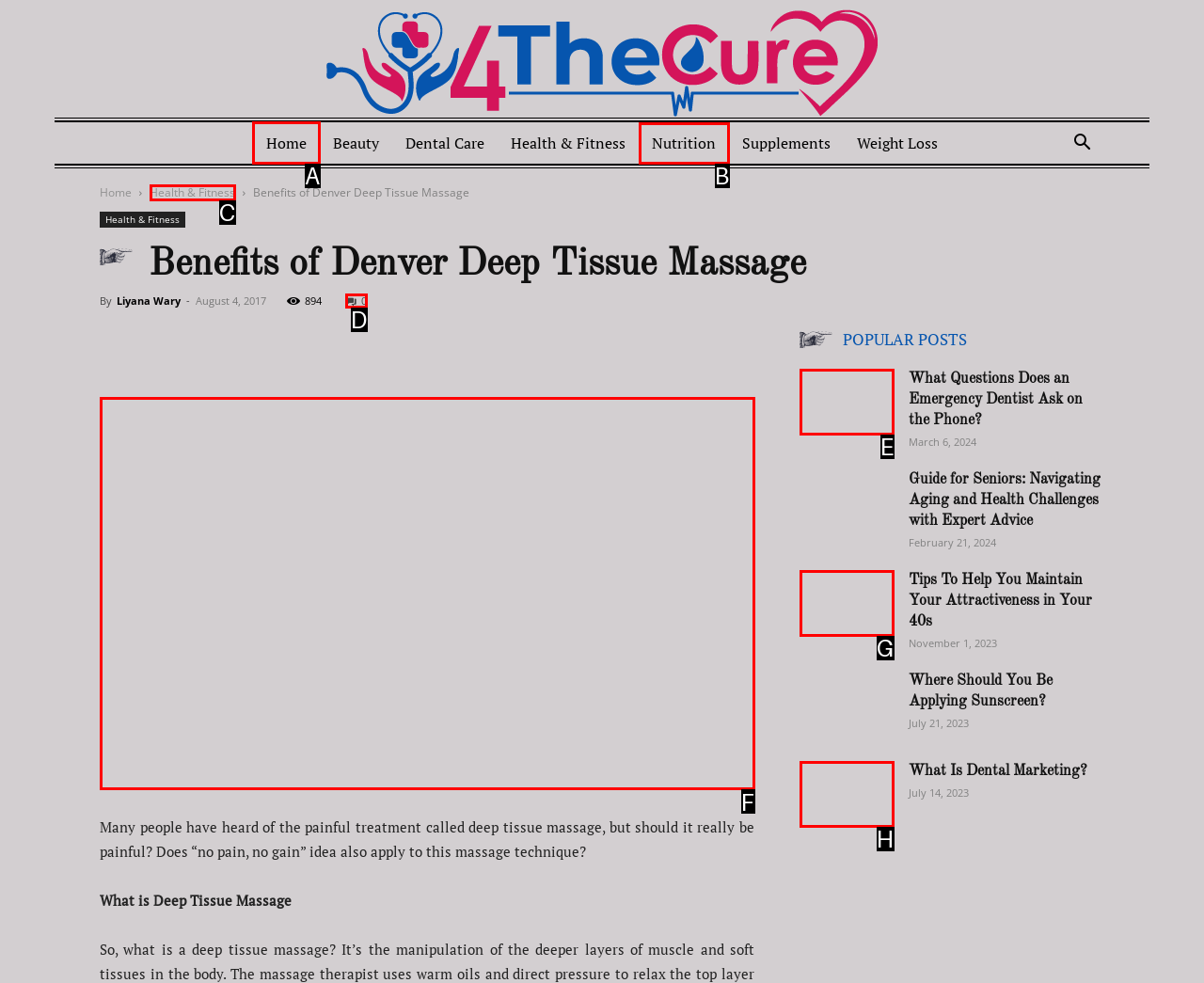Tell me which letter corresponds to the UI element that should be clicked to fulfill this instruction: Click on the 'Home' link
Answer using the letter of the chosen option directly.

A